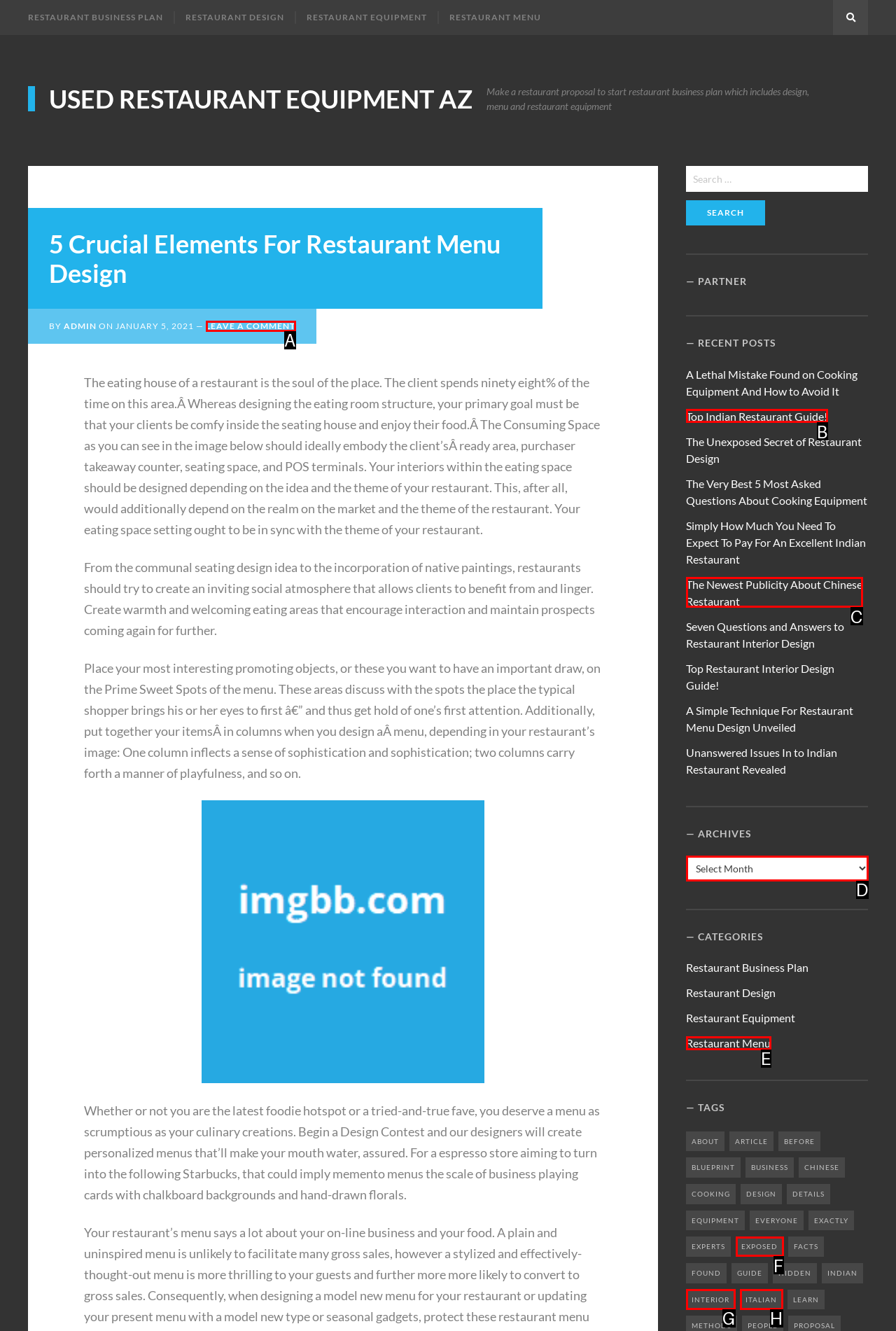Identify the correct HTML element to click for the task: Select an option from the 'Archives' dropdown. Provide the letter of your choice.

D